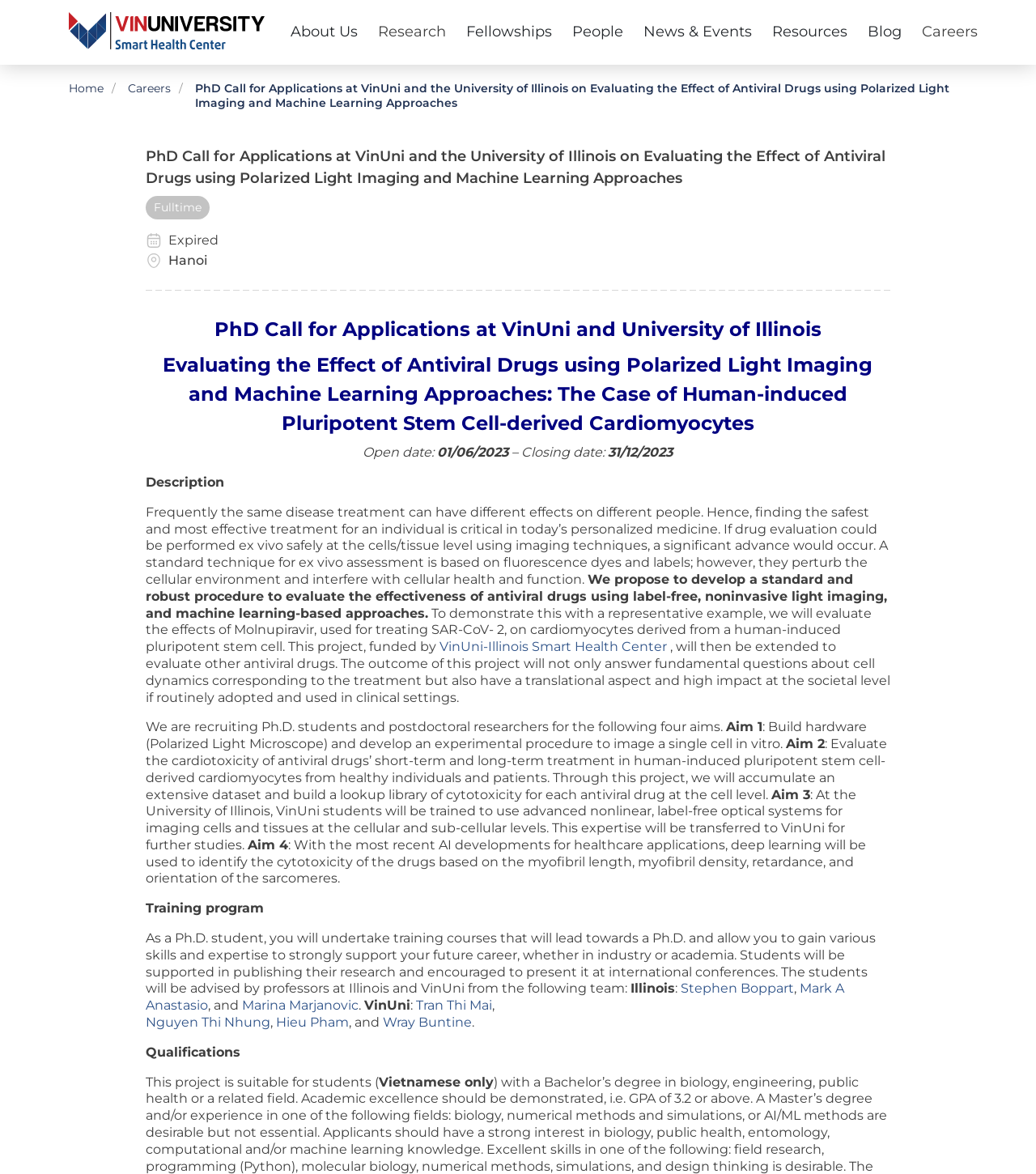Identify the main heading of the webpage and provide its text content.

PhD Call for Applications at VinUni and the University of Illinois on Evaluating the Effect of Antiviral Drugs using Polarized Light Imaging and Machine Learning Approaches